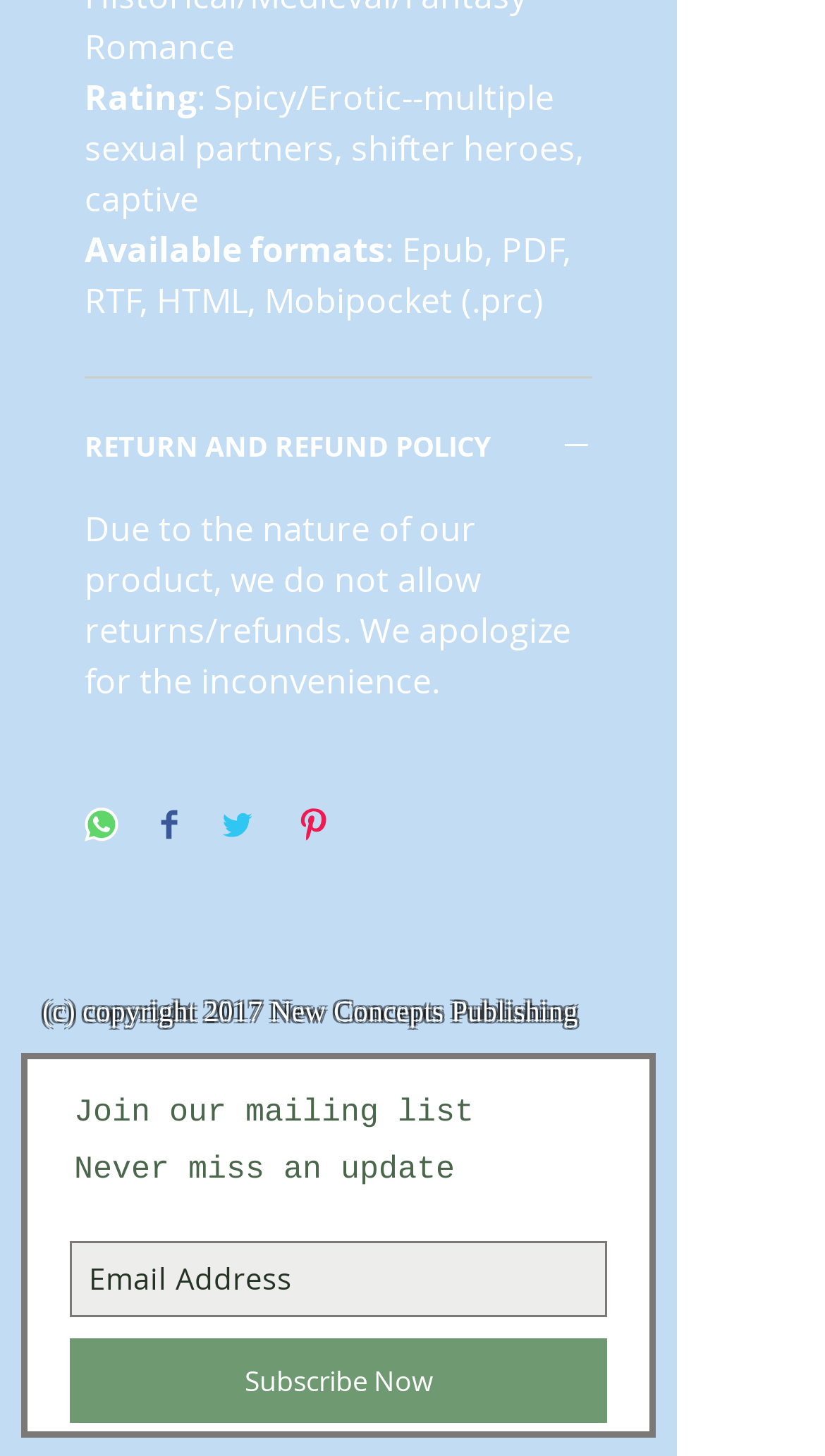Locate the bounding box coordinates of the area where you should click to accomplish the instruction: "Subscribe to the mailing list".

[0.085, 0.919, 0.736, 0.977]